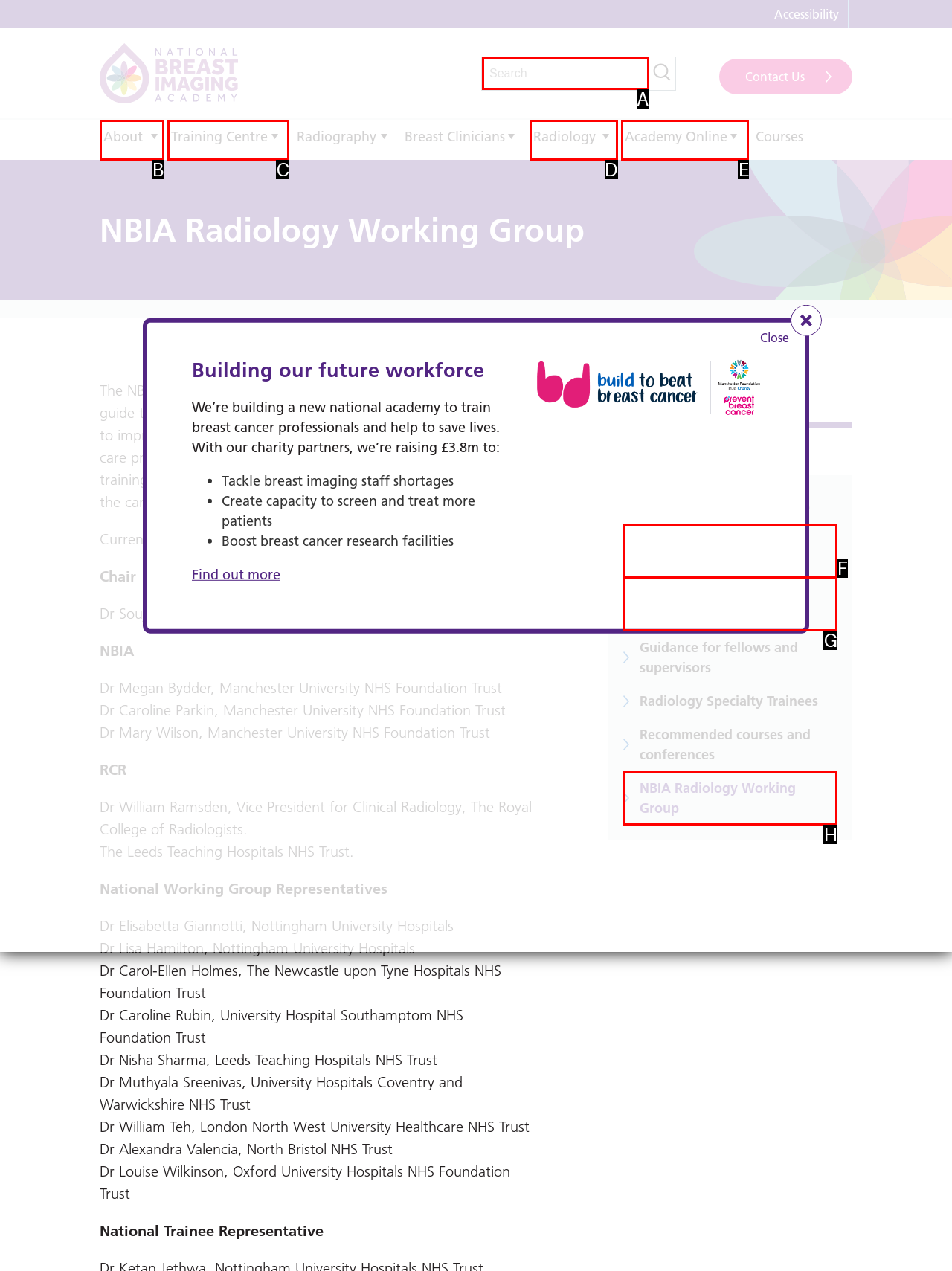Select the letter from the given choices that aligns best with the description: Radiology. Reply with the specific letter only.

D